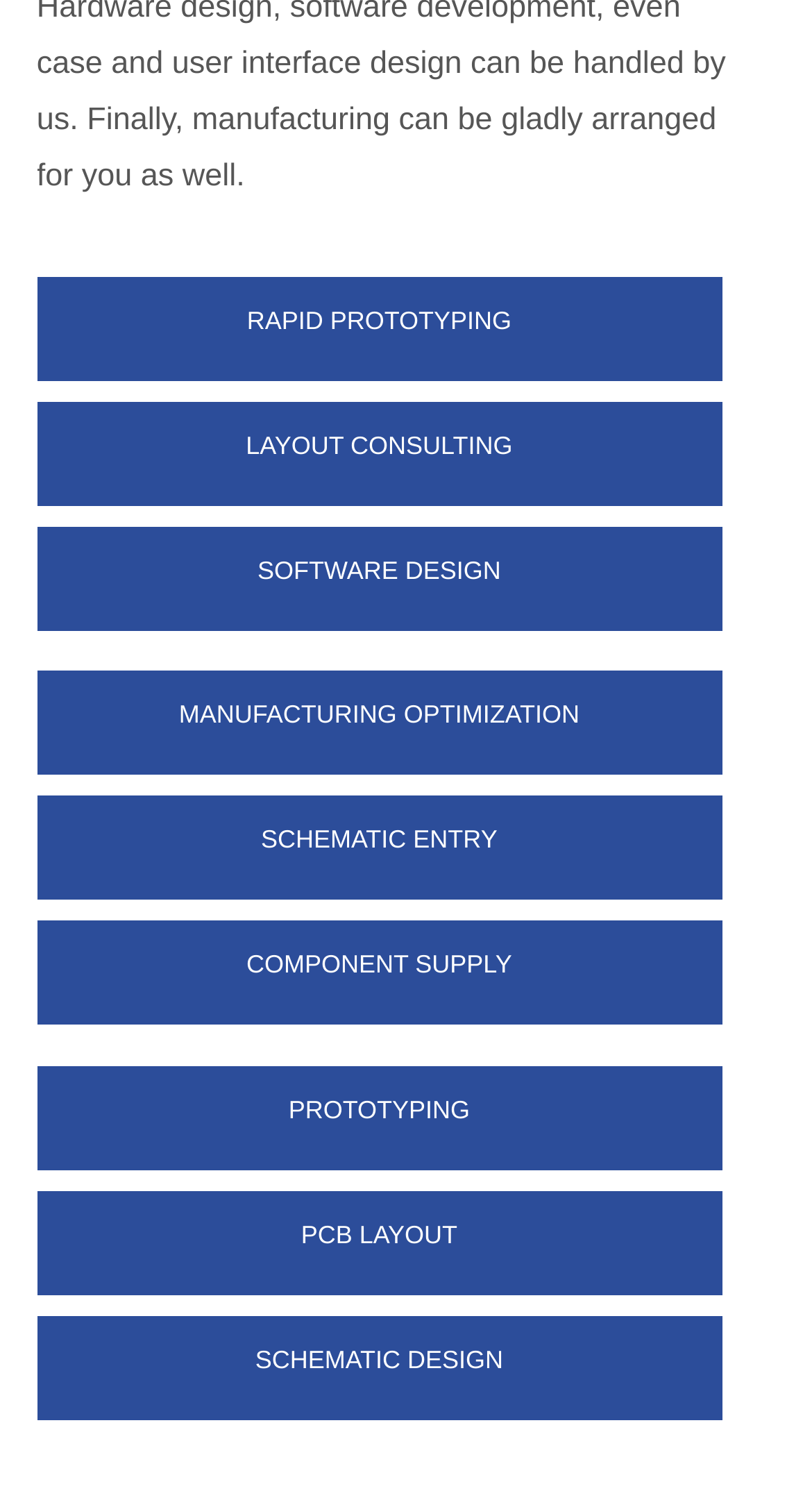Kindly determine the bounding box coordinates for the area that needs to be clicked to execute this instruction: "click on RAPID PROTOTYPING".

[0.045, 0.185, 0.889, 0.255]